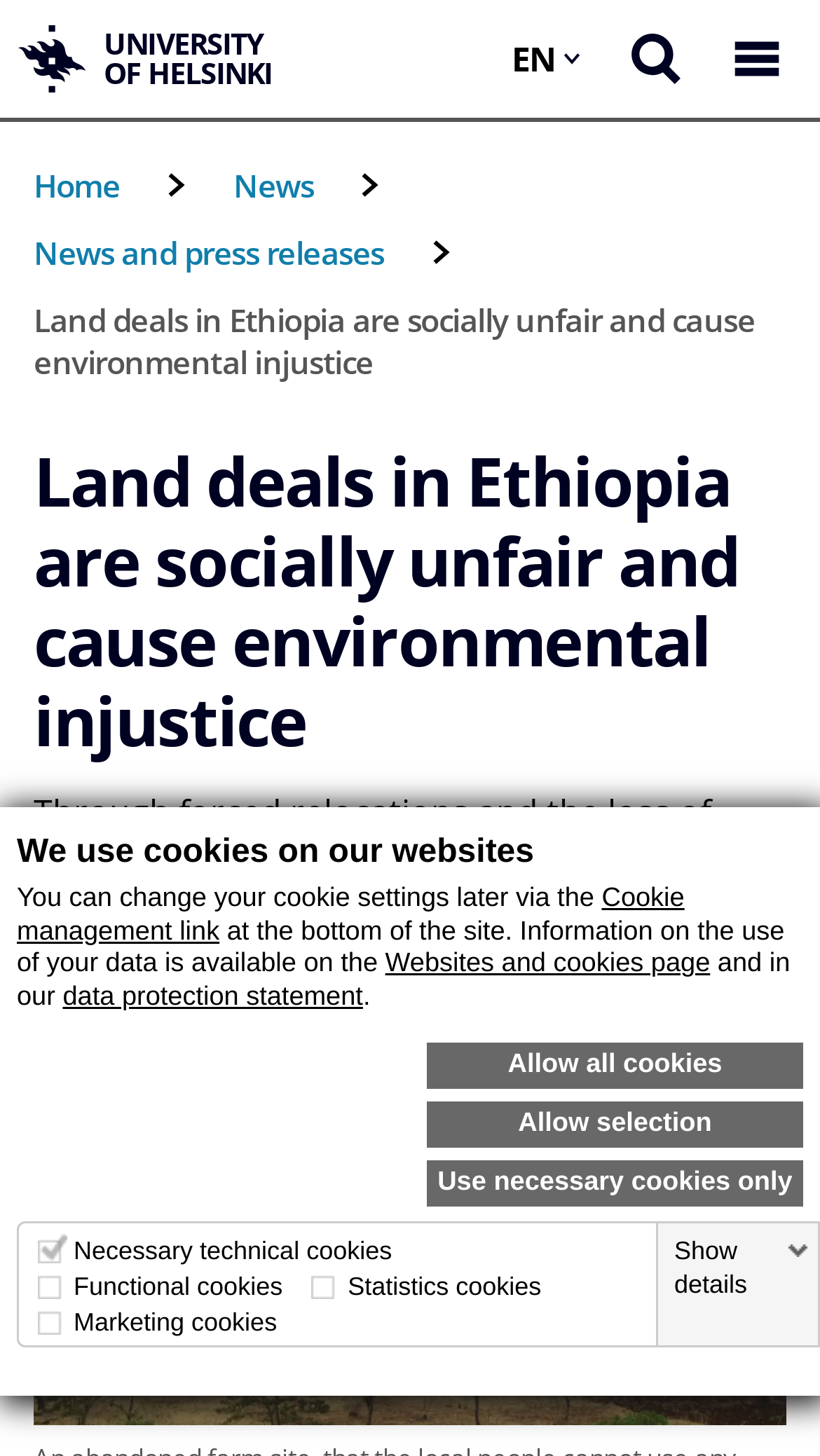What is the purpose of functional cookies?
Look at the image and respond with a one-word or short phrase answer.

Personalised content